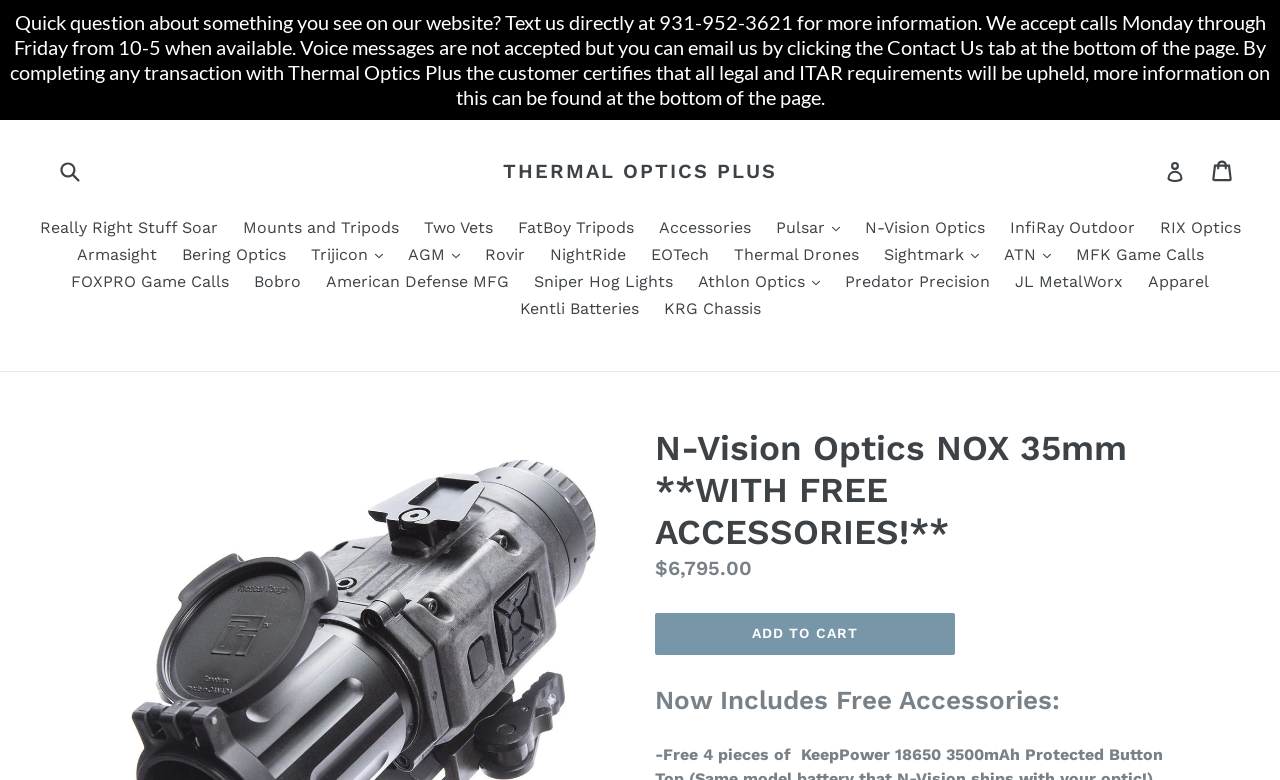Pinpoint the bounding box coordinates for the area that should be clicked to perform the following instruction: "Click on the 'THERMAL OPTICS PLUS' link".

[0.393, 0.203, 0.607, 0.234]